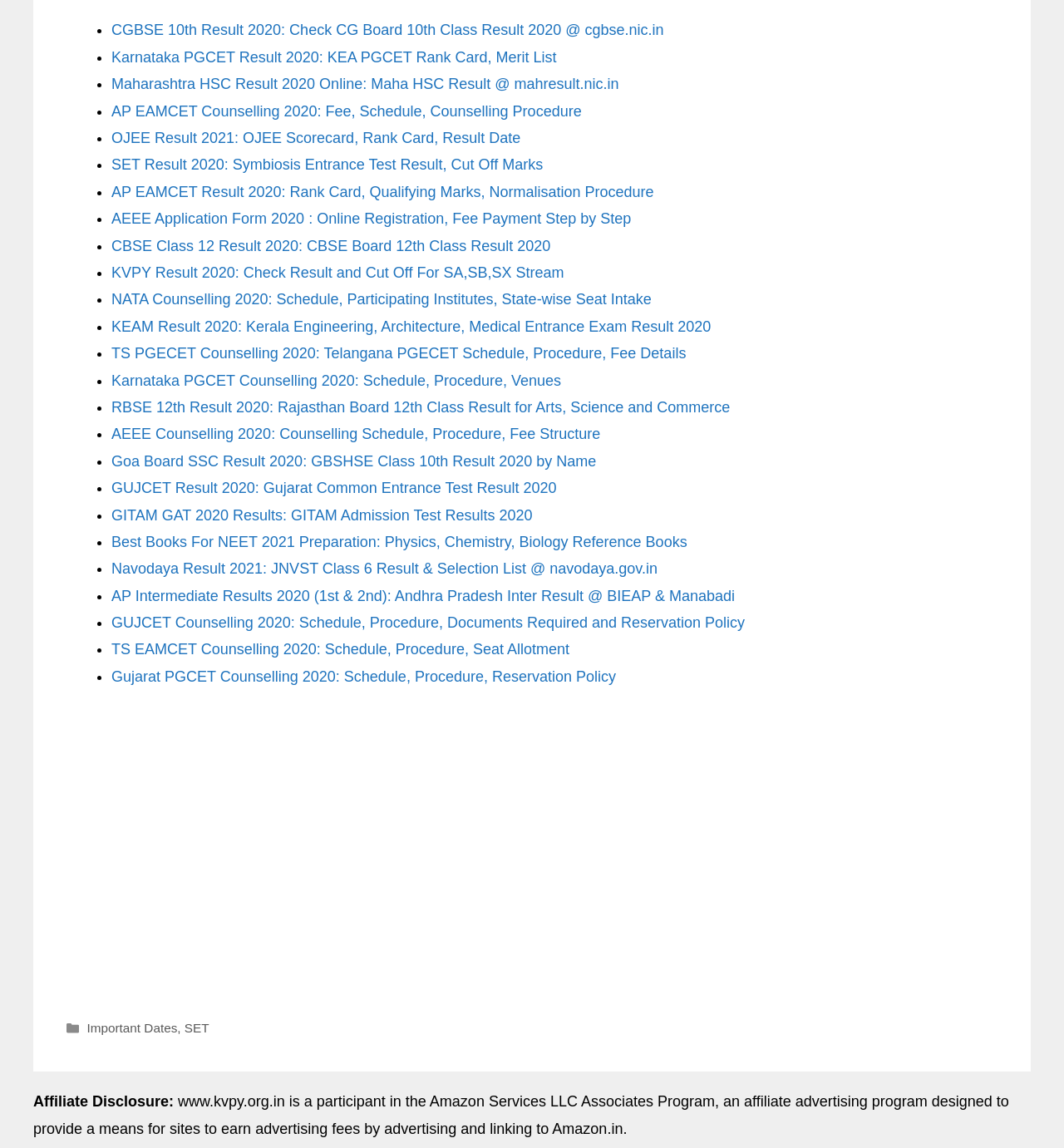Can you provide the bounding box coordinates for the element that should be clicked to implement the instruction: "check the date of a post"?

None